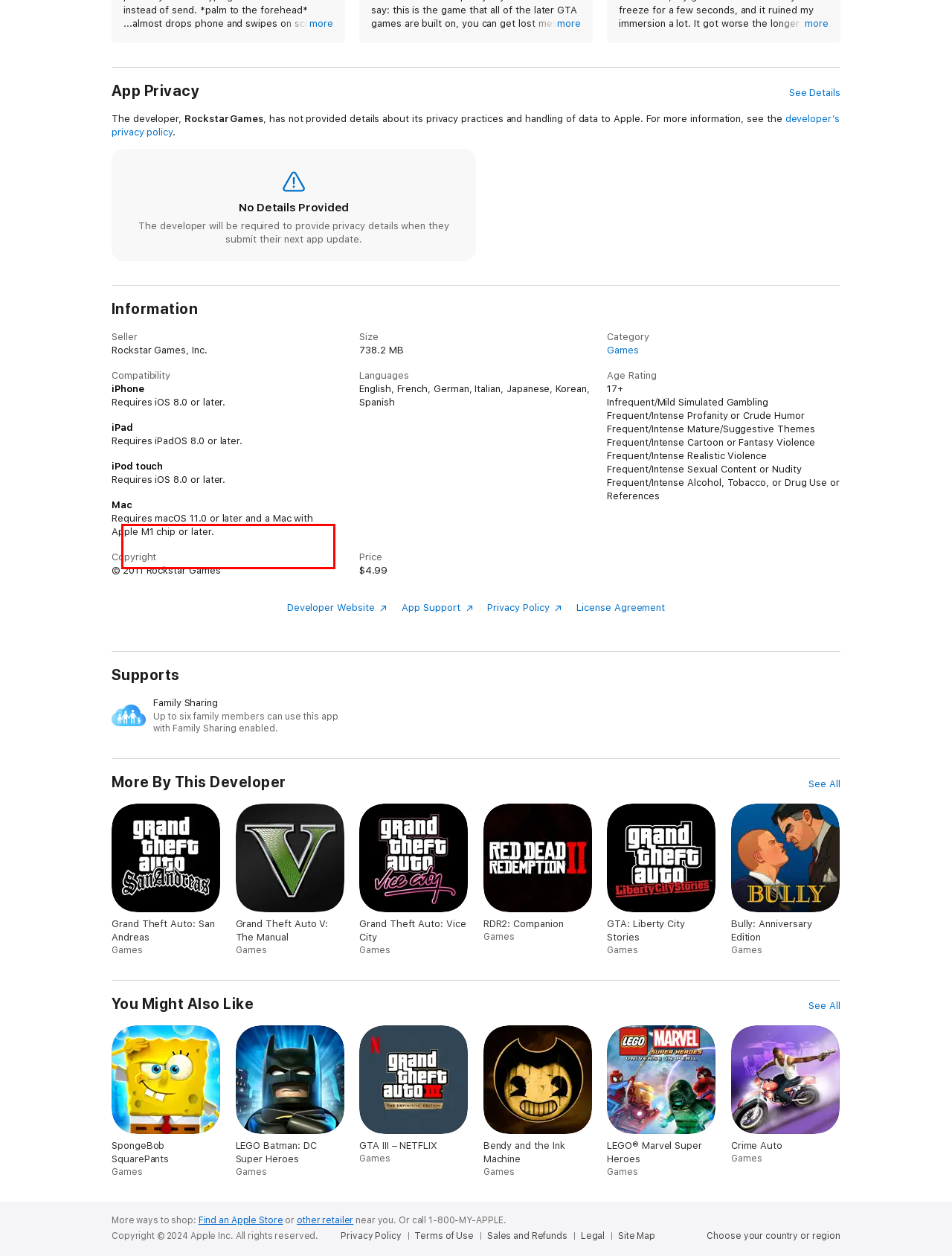Please perform OCR on the text within the red rectangle in the webpage screenshot and return the text content.

To sum it all up. 5 stars, great game. If you want to hi jack cars on your phone without going to jail. This games for you!!